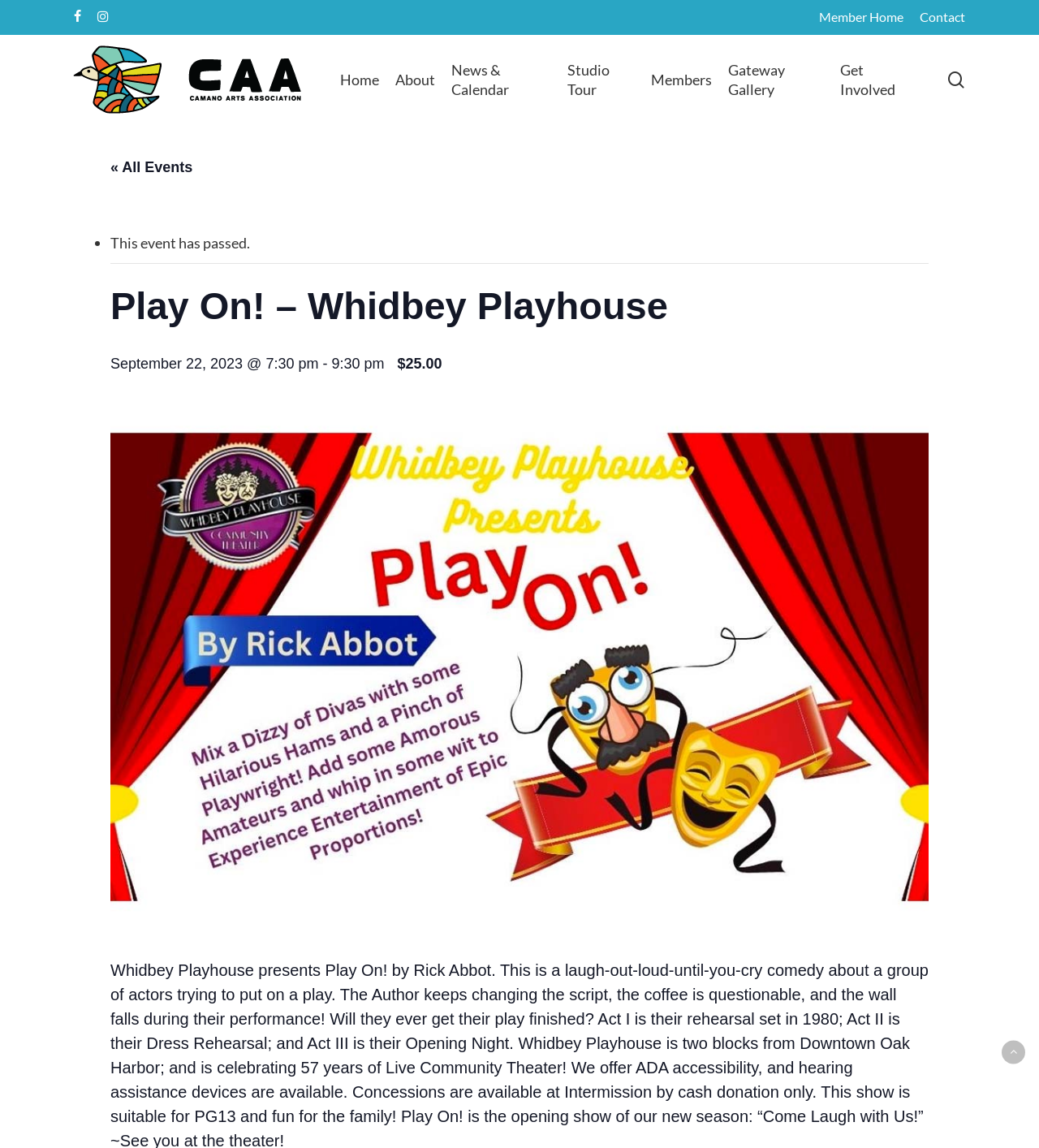Can you find and provide the title of the webpage?

Play On! – Whidbey Playhouse